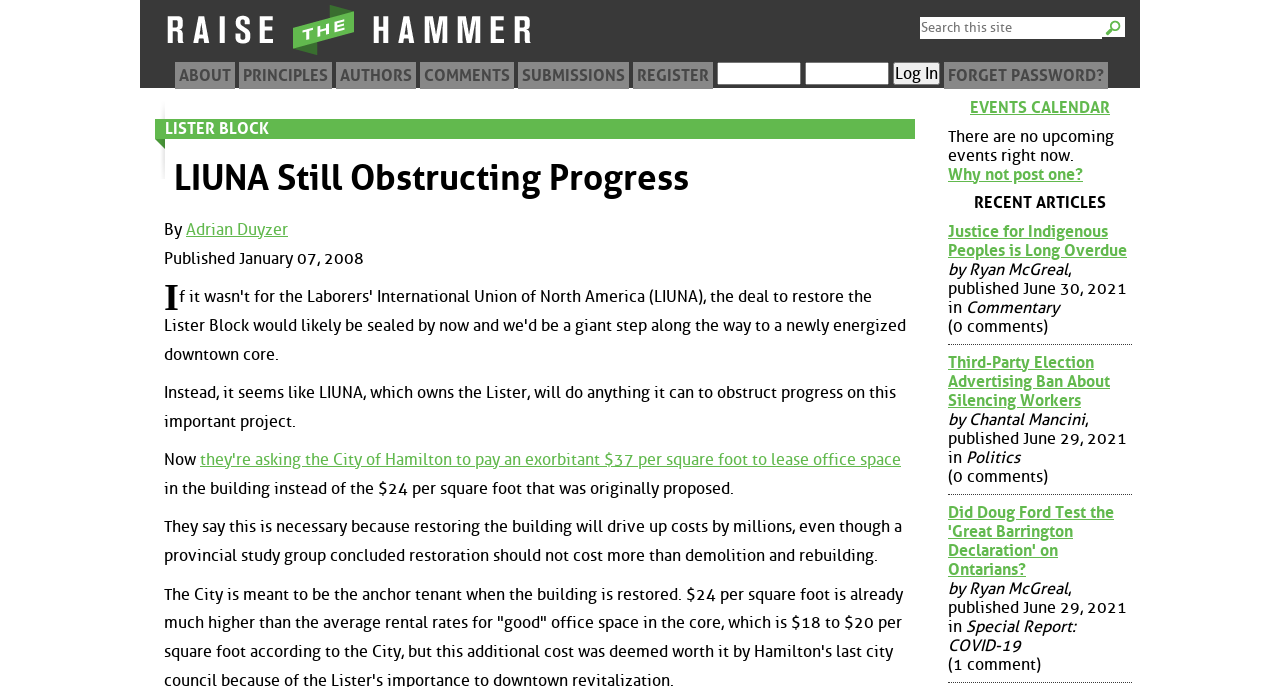Describe all the significant parts and information present on the webpage.

The webpage is titled "LIUNA Still Obstructing Progress - Raise the Hammer" and has a search bar at the top right corner with a "Search" button next to it. Below the search bar, there is a horizontal navigation menu with links to "ABOUT", "PRINCIPLES", "AUTHORS", "COMMENTS", "SUBMISSIONS", and "REGISTER". 

To the right of the navigation menu, there is a login section with fields for "Username" and "Password" and a "Log In" button. A "FORGET PASSWORD?" link is located below the login section.

The main content of the webpage is divided into two columns. The left column has a heading "LISTER BLOCK" with a link to "LISTER BLOCK" below it. Below that, there is a heading "LIUNA Still Obstructing Progress" followed by an article with text and links. The article discusses LIUNA's obstruction of progress on a project and mentions a proposed lease price for office space.

The right column has a heading "EVENTS CALENDAR" with a link to "EVENTS CALENDAR" below it. There is a message indicating that there are no upcoming events, and a link to post an event. Below that, there is a heading "RECENT ARTICLES" with a list of three articles, each with a title, author, publication date, and category. The articles have links to read more and display the number of comments.